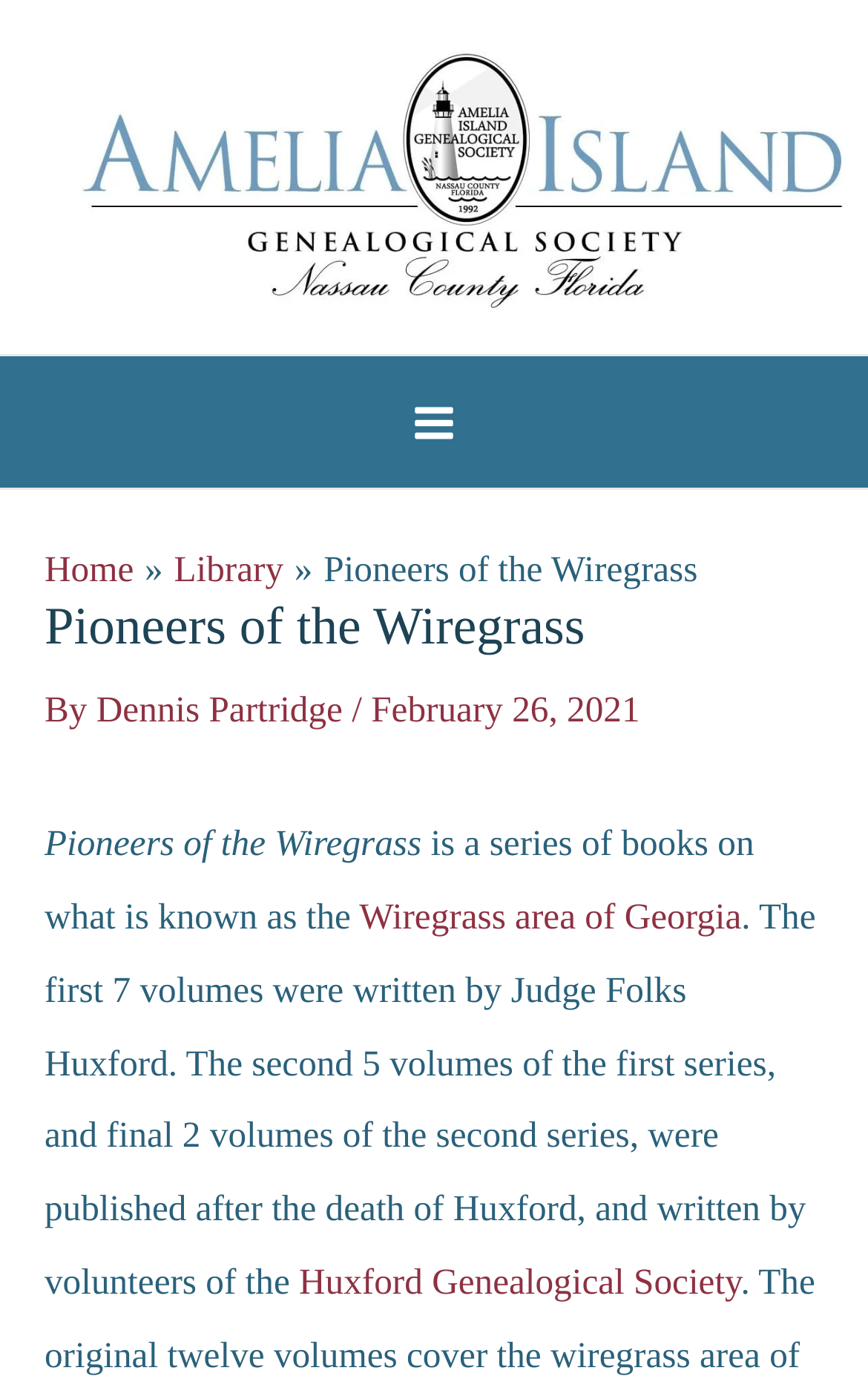Who wrote the first 7 volumes of Pioneers of the Wiregrass?
Use the image to give a comprehensive and detailed response to the question.

I found this information by looking at the text on the webpage, specifically the sentence that says 'The first 7 volumes were written by Judge Folks Huxford.'